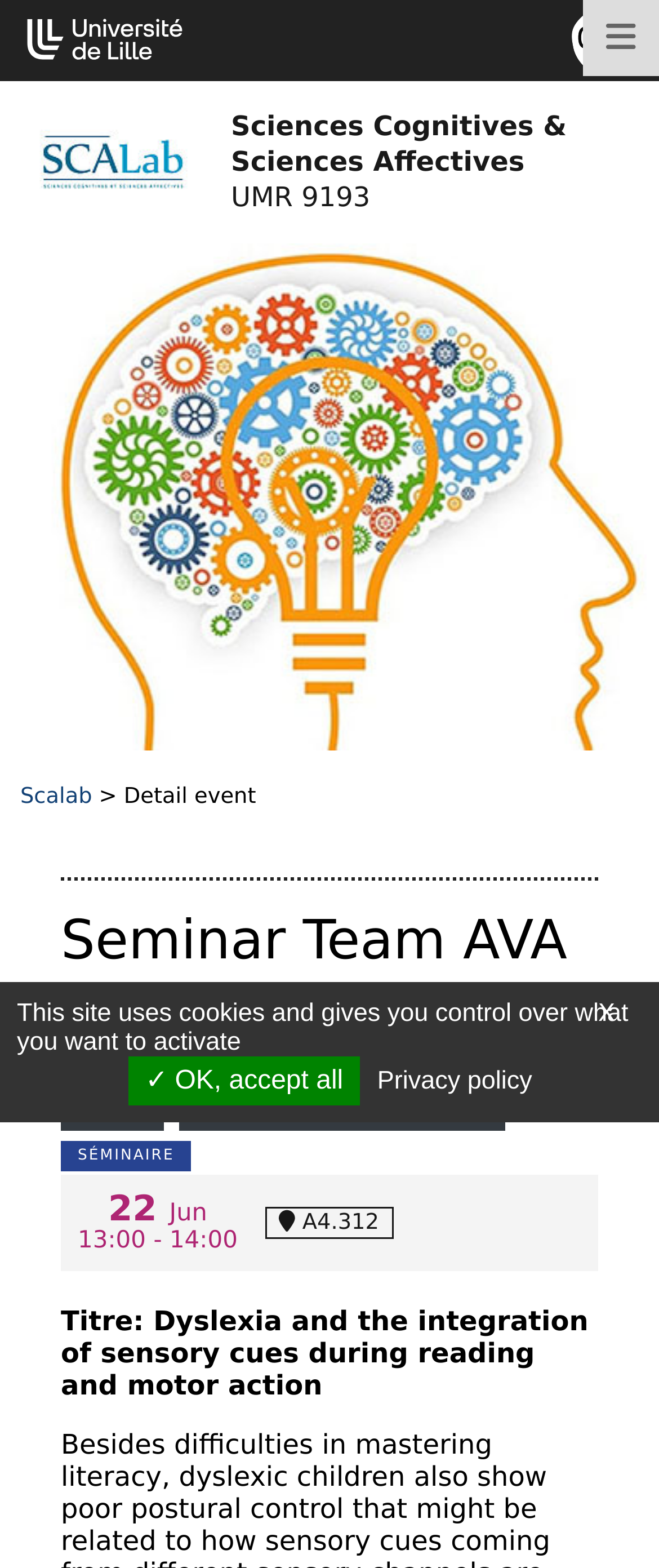Deliver a detailed narrative of the webpage's visual and textual elements.

This webpage appears to be an event page for a seminar titled "Seminar Team AVA 22/06/2023: scalab" at the University of Lille. At the top left corner, there is a link to "Go to content" and a link to the university's website, accompanied by a small image of the university's logo. On the top right corner, there is a link to the laboratory "Sciences Cognitives & Sciences Affectives" with its logo, and a link to the CNRS (Centre National de la Recherche Scientifique).

Below these links, there is a navigation breadcrumb with links to "Scalab" and "Detail event". The main content of the page is divided into sections. The first section has a heading "Seminar Team AVA 22/06/2023" and provides details about the event, including the title "Dyslexia and the integration of sensory cues during reading and motor action", the date and time "22 Jun, 13:00 - 14:00", and the location "A4.312".

At the bottom of the page, there is a cookies management panel with a heading "Cookies management panel" and a message explaining the use of cookies on the site. The panel has a button to accept all cookies and a link to the privacy policy.